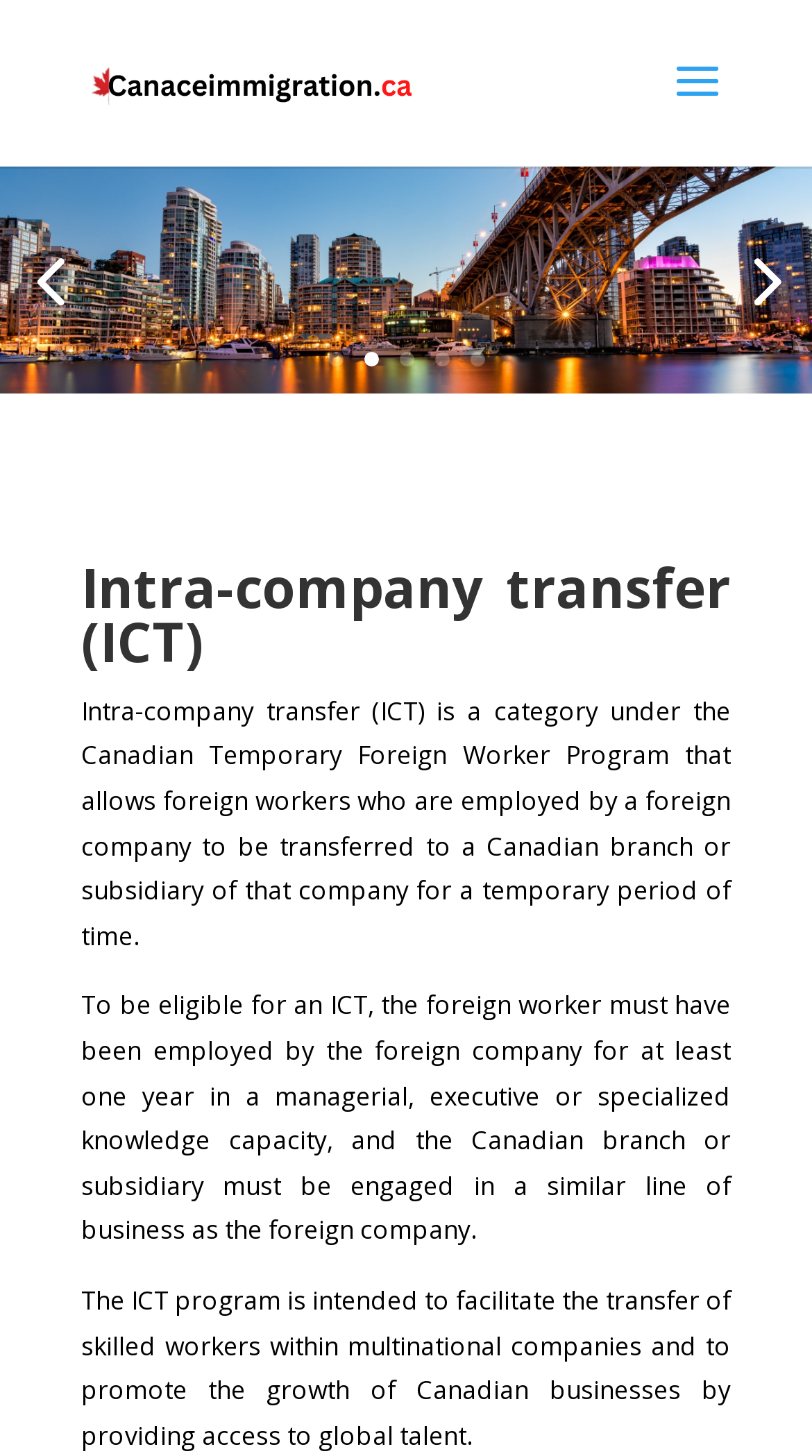Pinpoint the bounding box coordinates of the area that must be clicked to complete this instruction: "click on page 4".

[0.0, 0.157, 0.123, 0.226]